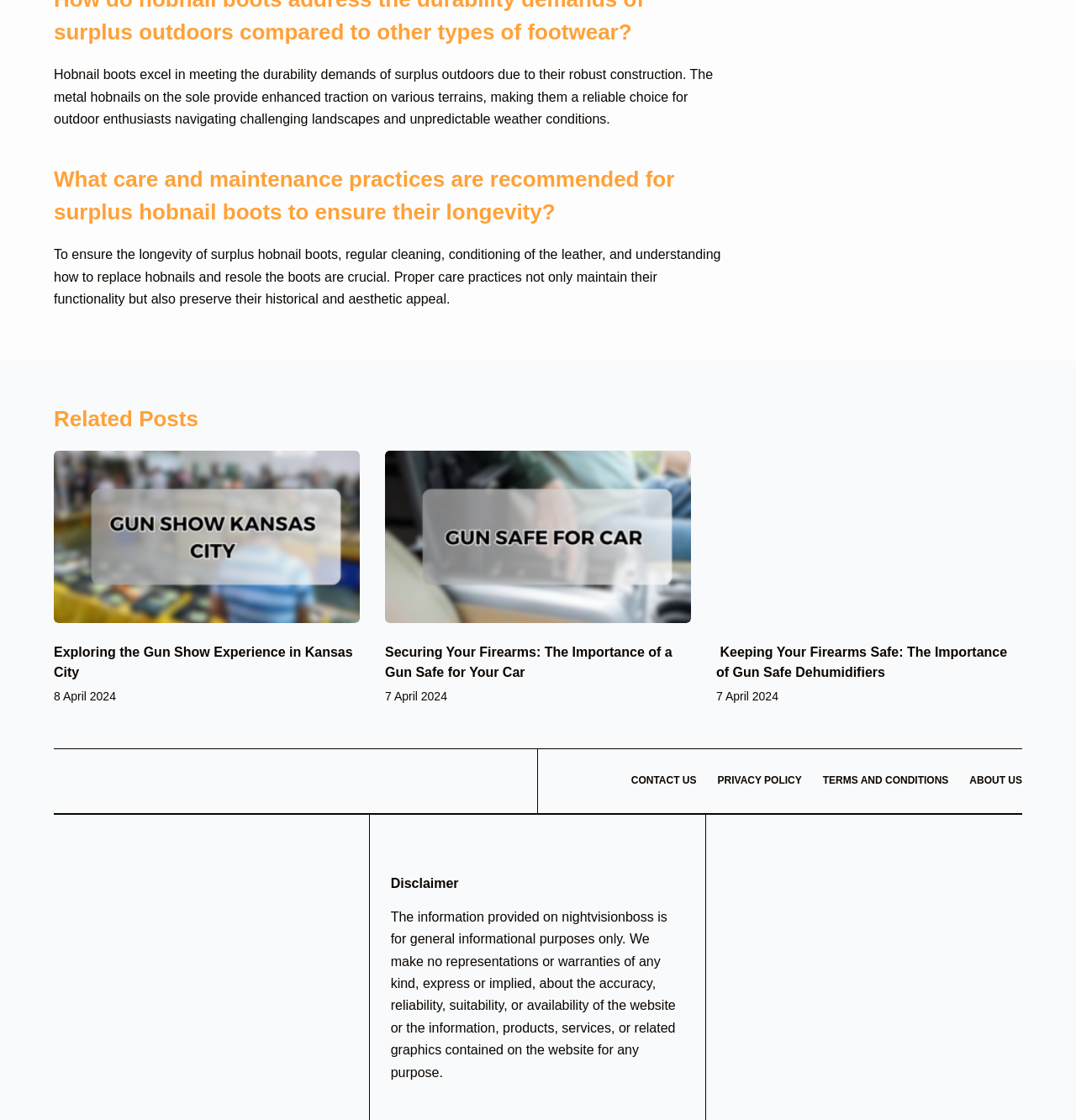How many related posts are listed on the webpage?
Using the image as a reference, give an elaborate response to the question.

The webpage lists three related posts: 'Exploring the Gun Show Experience in Kansas City', 'Securing Your Firearms: The Importance of a Gun Safe for Your Car', and 'Keeping Your Firearms Safe: The Importance of Gun Safe Dehumidifiers'.